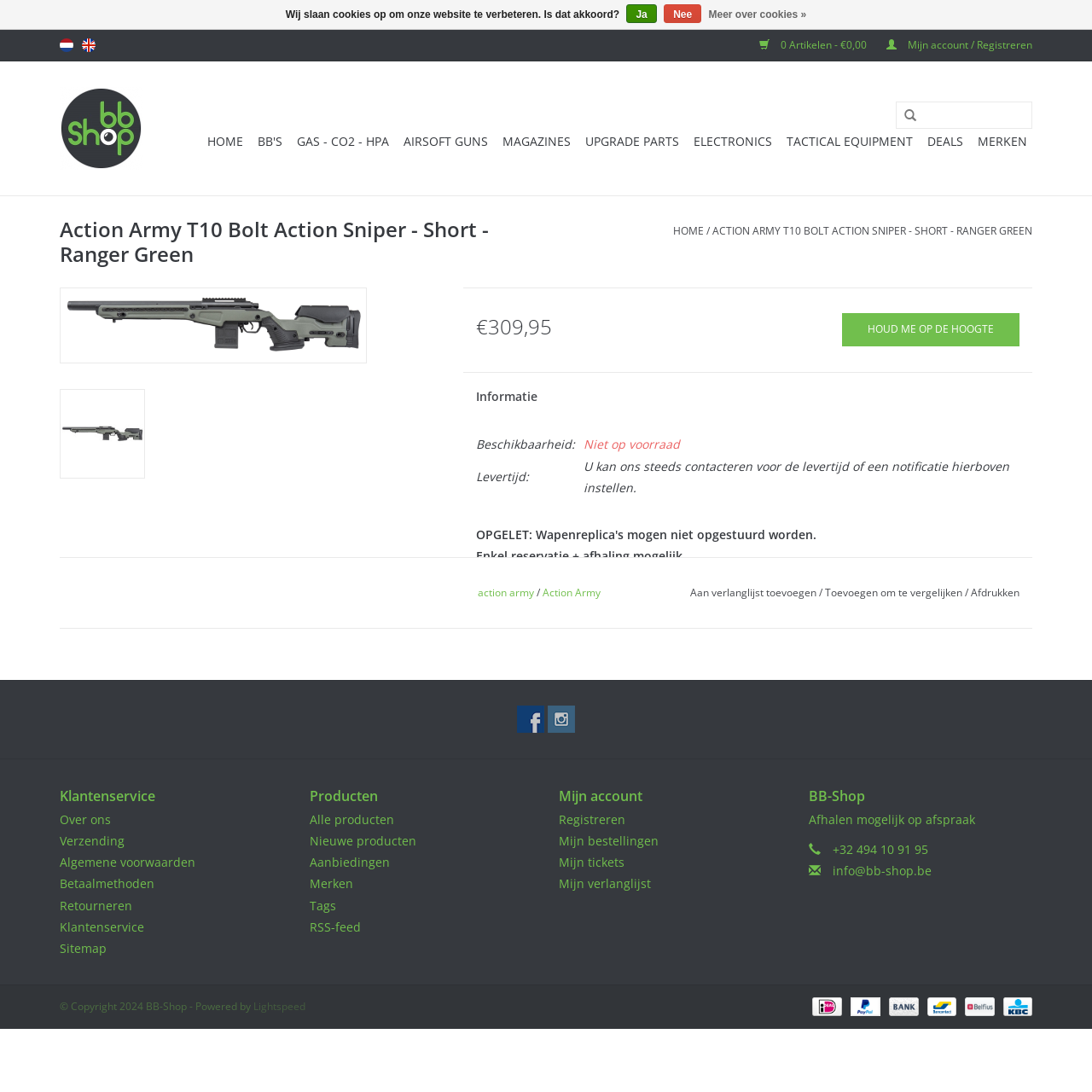Review the image closely and give a comprehensive answer to the question: What is the material of the stock?

I found the material of the stock by looking at the product description which mentions 'Polymer Body Receiver/ Stock (Adjustable Cheek Rest)'.